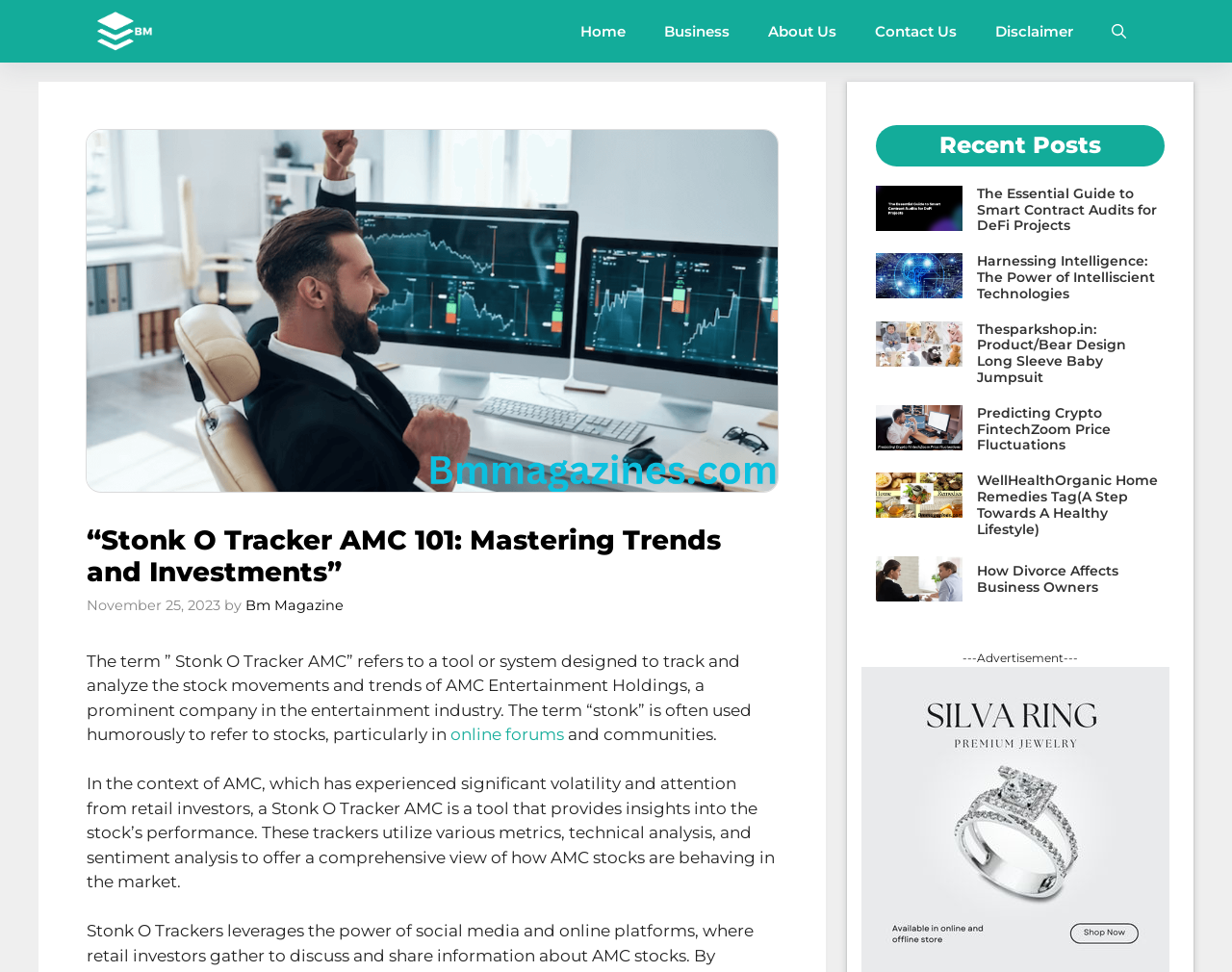Find the bounding box coordinates of the element to click in order to complete the given instruction: "Read the article 'The Essential Guide to Smart Contract Audits for DeFi Projects'."

[0.793, 0.19, 0.939, 0.241]